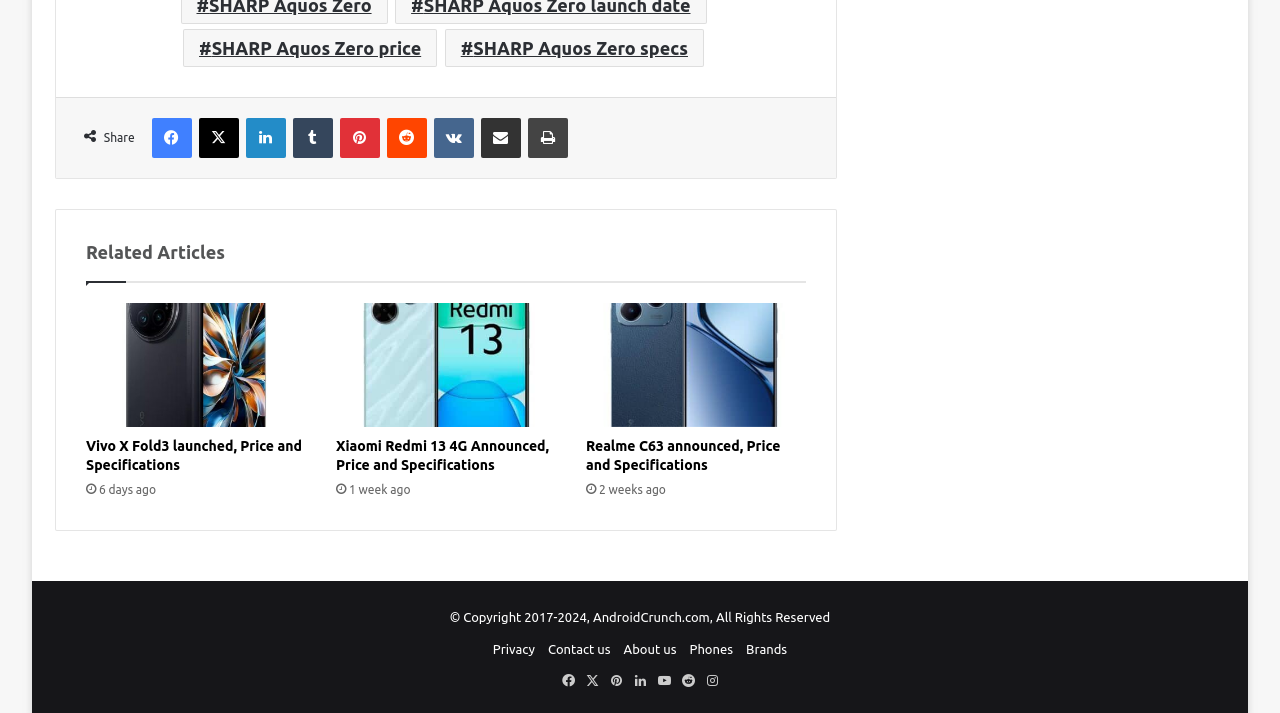Can you give a comprehensive explanation to the question given the content of the image?
How many social media platforms are available for sharing?

The webpage provides links to 9 social media platforms, including Facebook, LinkedIn, Pinterest, Reddit, and others, which can be used for sharing.